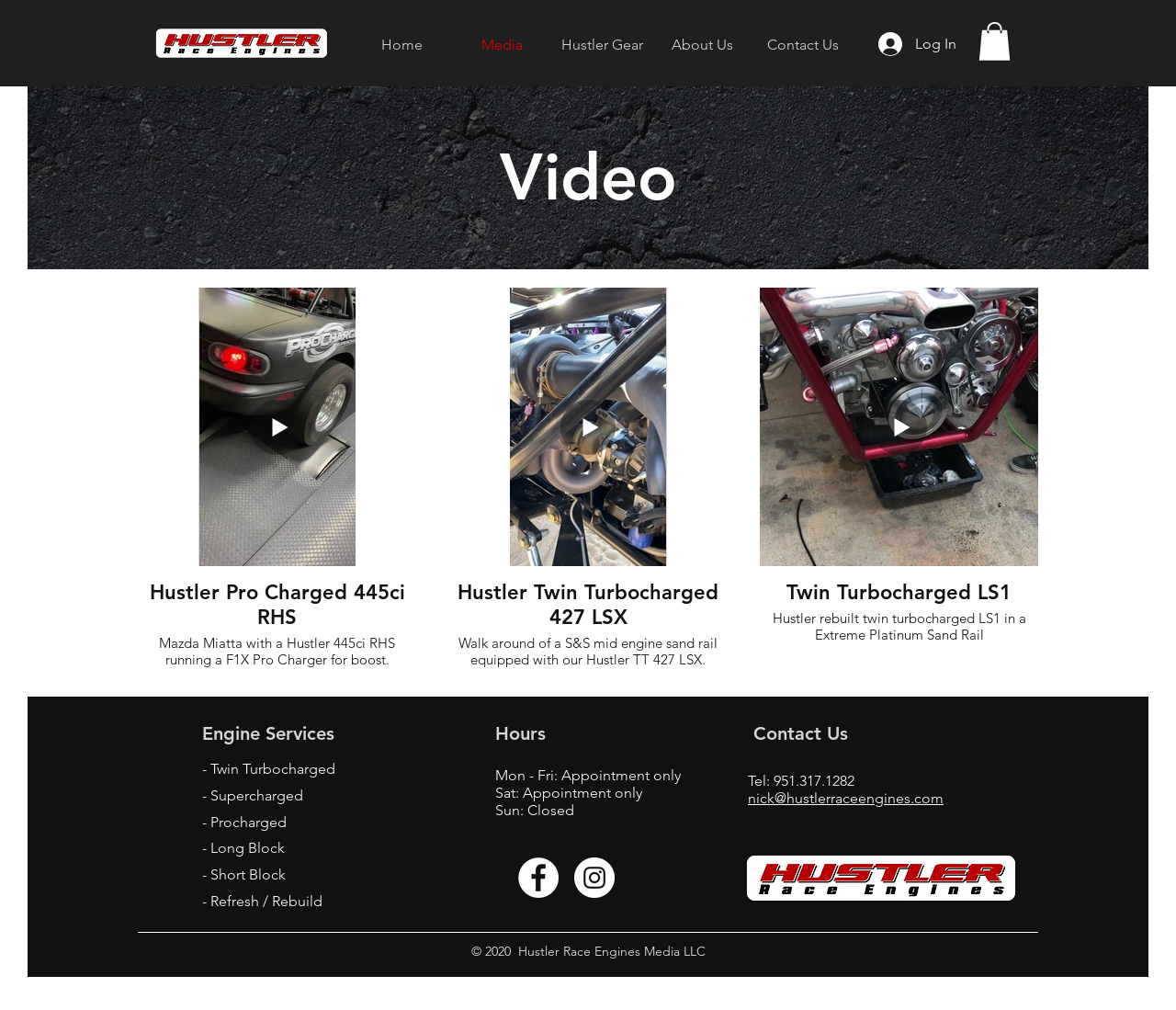Write an extensive caption that covers every aspect of the webpage.

This webpage is about Hustler Race Engines, a company that specializes in high-performance engine builds and products. At the top left corner, there is a logo image of Hustler Race Engines. Next to it, there is a navigation menu with links to different sections of the website, including Home, Media, Hustler Gear, About Us, and Contact Us. On the top right corner, there are two buttons, one for logging in and another with an unknown function.

The main content of the webpage is divided into two sections. The top section features three buttons with images and descriptions of different engine builds, including a Hustler Pro Charged 445ci RHS Mazda Miatta, a Hustler Twin Turbocharged 427 LSX, and a Twin Turbocharged LS1 Hustler. Each button has two images associated with it.

The bottom section contains various pieces of information about the company. On the left side, there are several lines of text describing the engine services offered by Hustler Race Engines, including twin turbocharged, supercharged, procharged, long block, short block, and refresh/rebuild options. On the right side, there is information about the company's hours of operation, including appointment-only hours on Mondays to Fridays and Saturdays, and closed on Sundays. Below this, there is a social bar with links to Facebook and Instagram, represented by white circle icons.

Further down, there is a section with contact information, including a phone number, email address, and a link to the company's logo image. Finally, at the very bottom of the page, there is a copyright notice stating that the website is owned by Hustler Race Engines Media LLC.